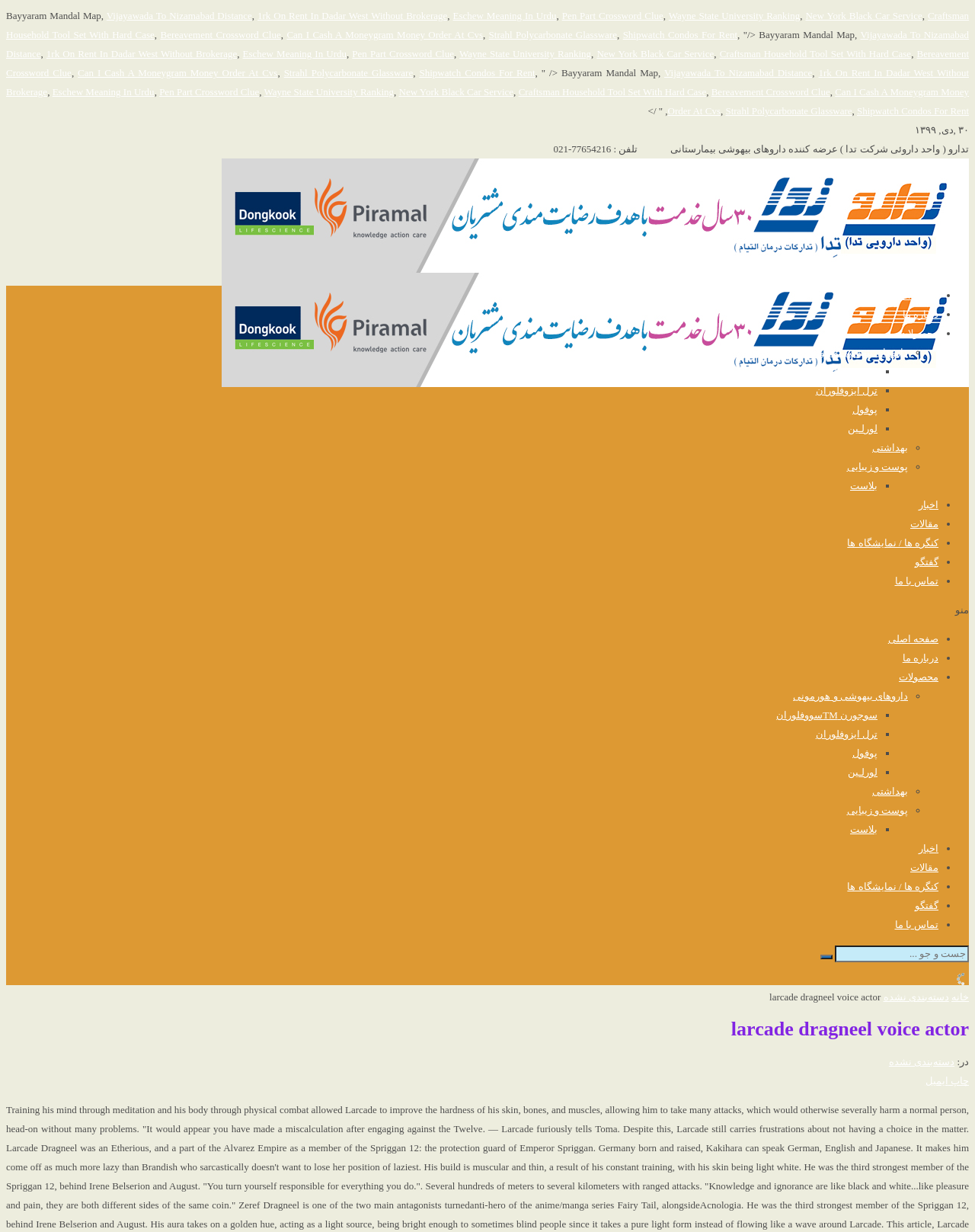Determine the bounding box coordinates of the region to click in order to accomplish the following instruction: "Go to Shipwatch Condos For Rent". Provide the coordinates as four float numbers between 0 and 1, specifically [left, top, right, bottom].

[0.639, 0.024, 0.756, 0.033]